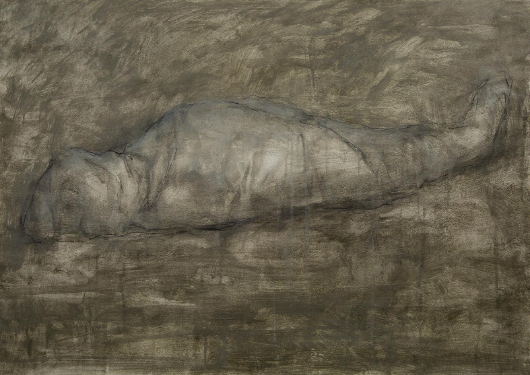Please respond to the question using a single word or phrase:
Where is the Arthall gallery located?

Victoria, Gozo